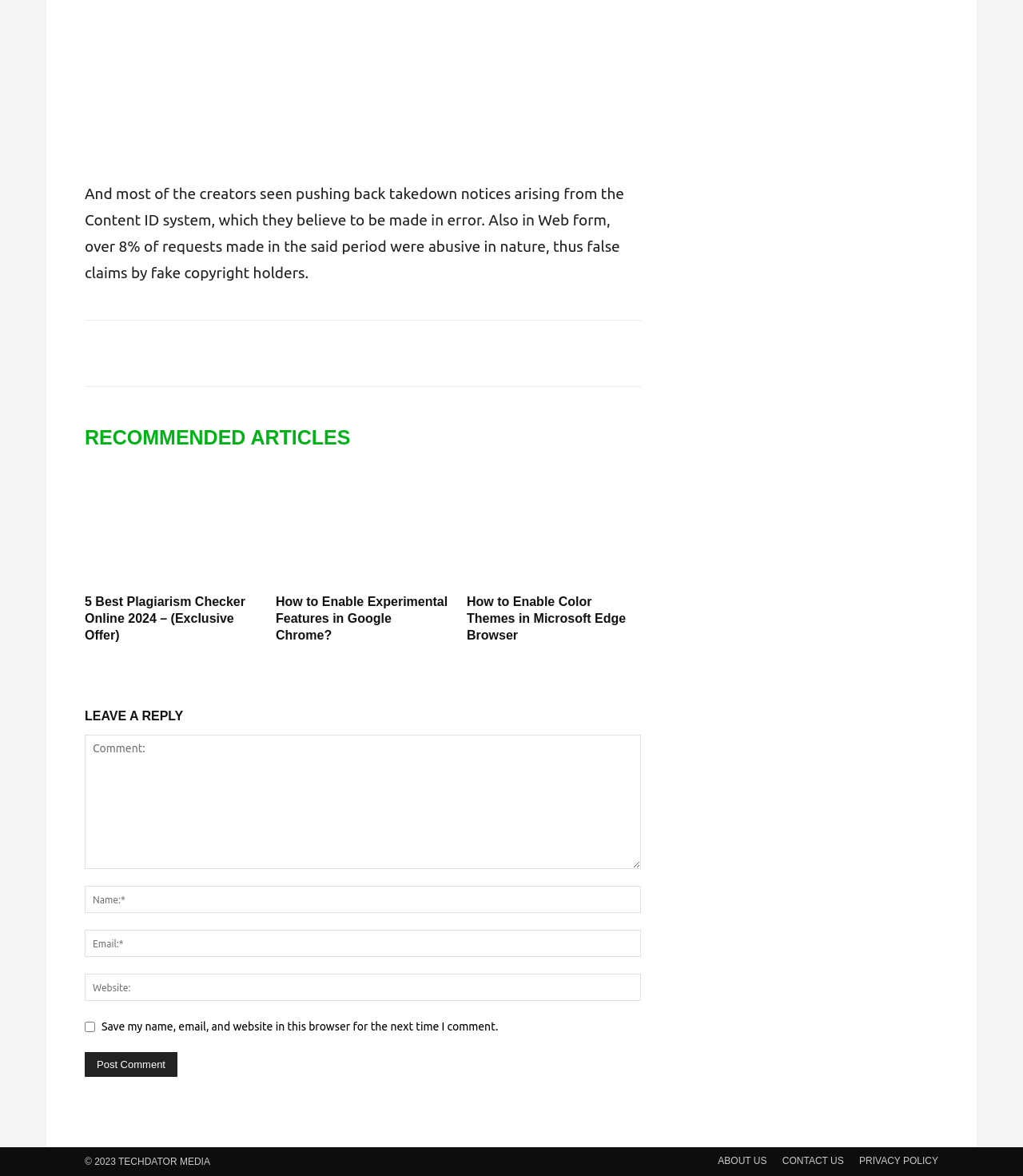Can you provide the bounding box coordinates for the element that should be clicked to implement the instruction: "Post a comment"?

[0.083, 0.895, 0.173, 0.916]